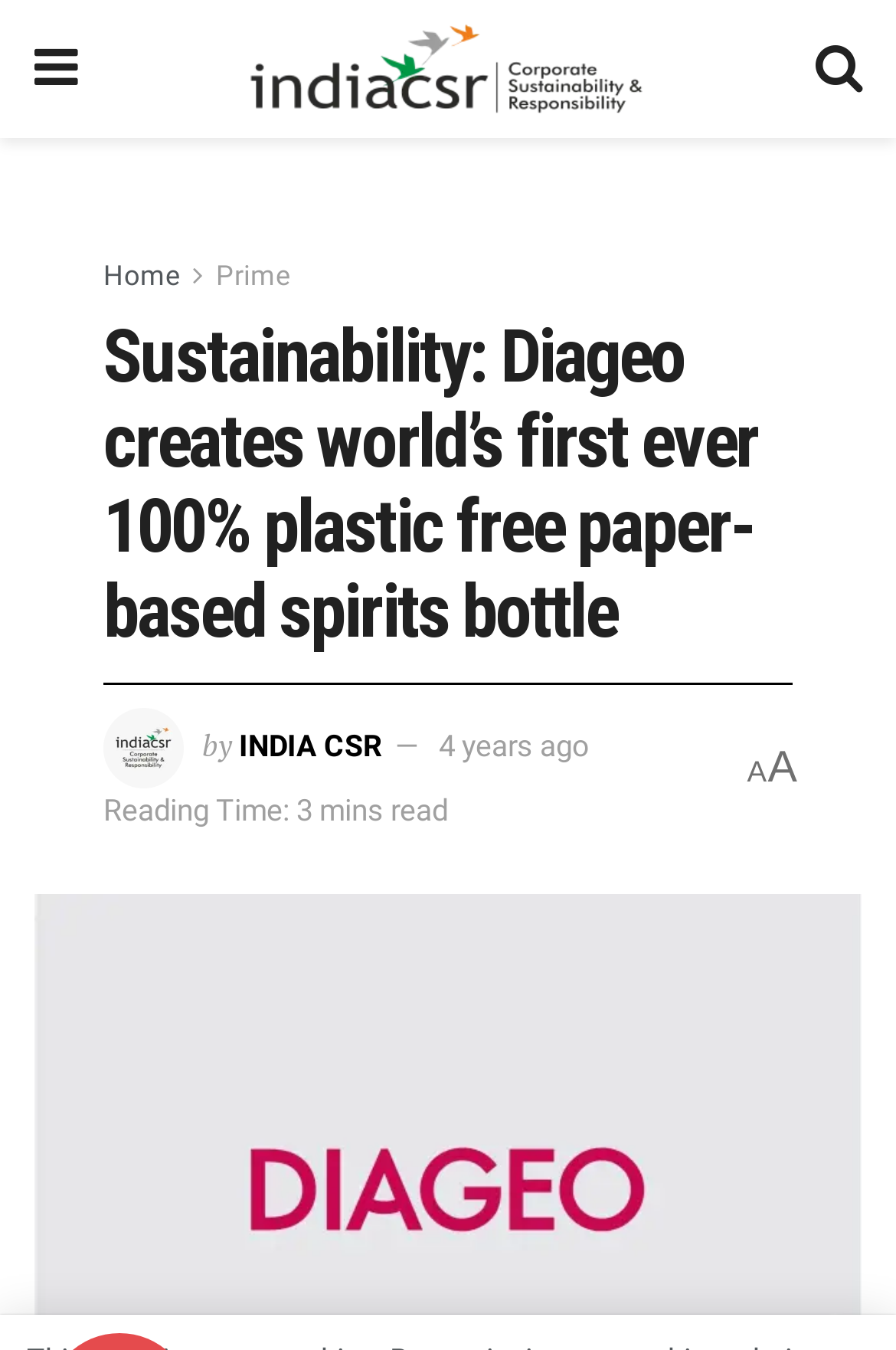Identify the bounding box of the UI element described as follows: "Home". Provide the coordinates as four float numbers in the range of 0 to 1 [left, top, right, bottom].

[0.115, 0.191, 0.203, 0.216]